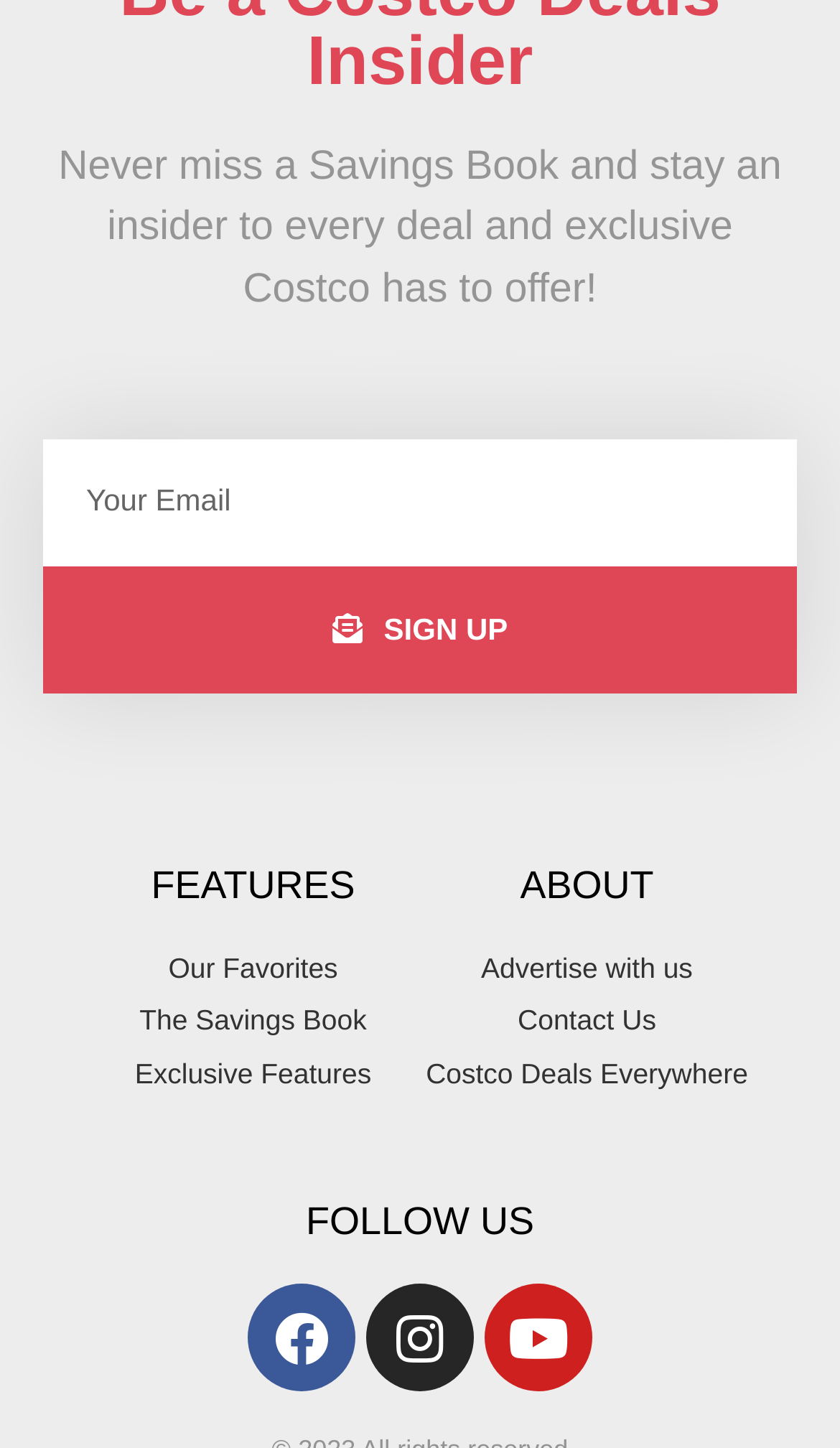What is the main topic of the 'FEATURES' section?
Refer to the image and respond with a one-word or short-phrase answer.

Savings Book